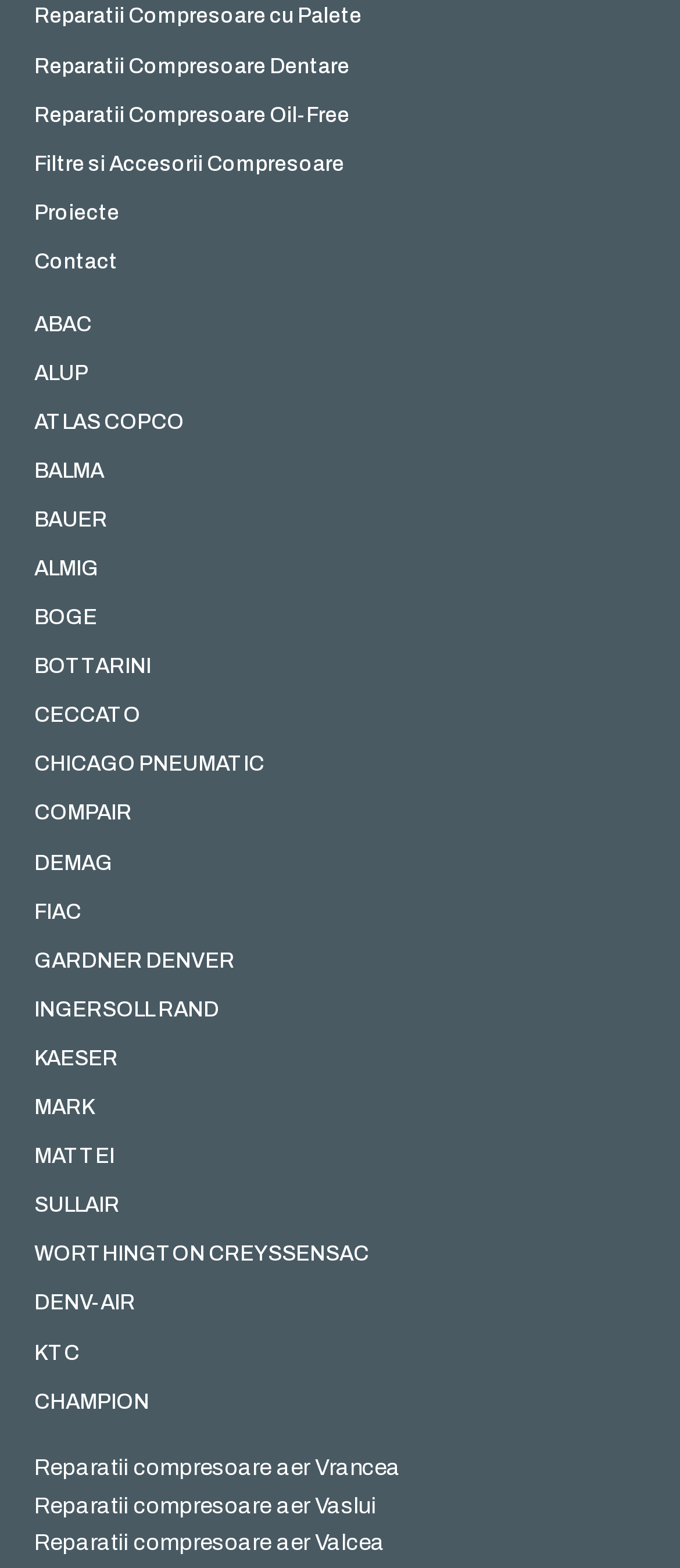How many main menu items are at the top?
Using the visual information, reply with a single word or short phrase.

6